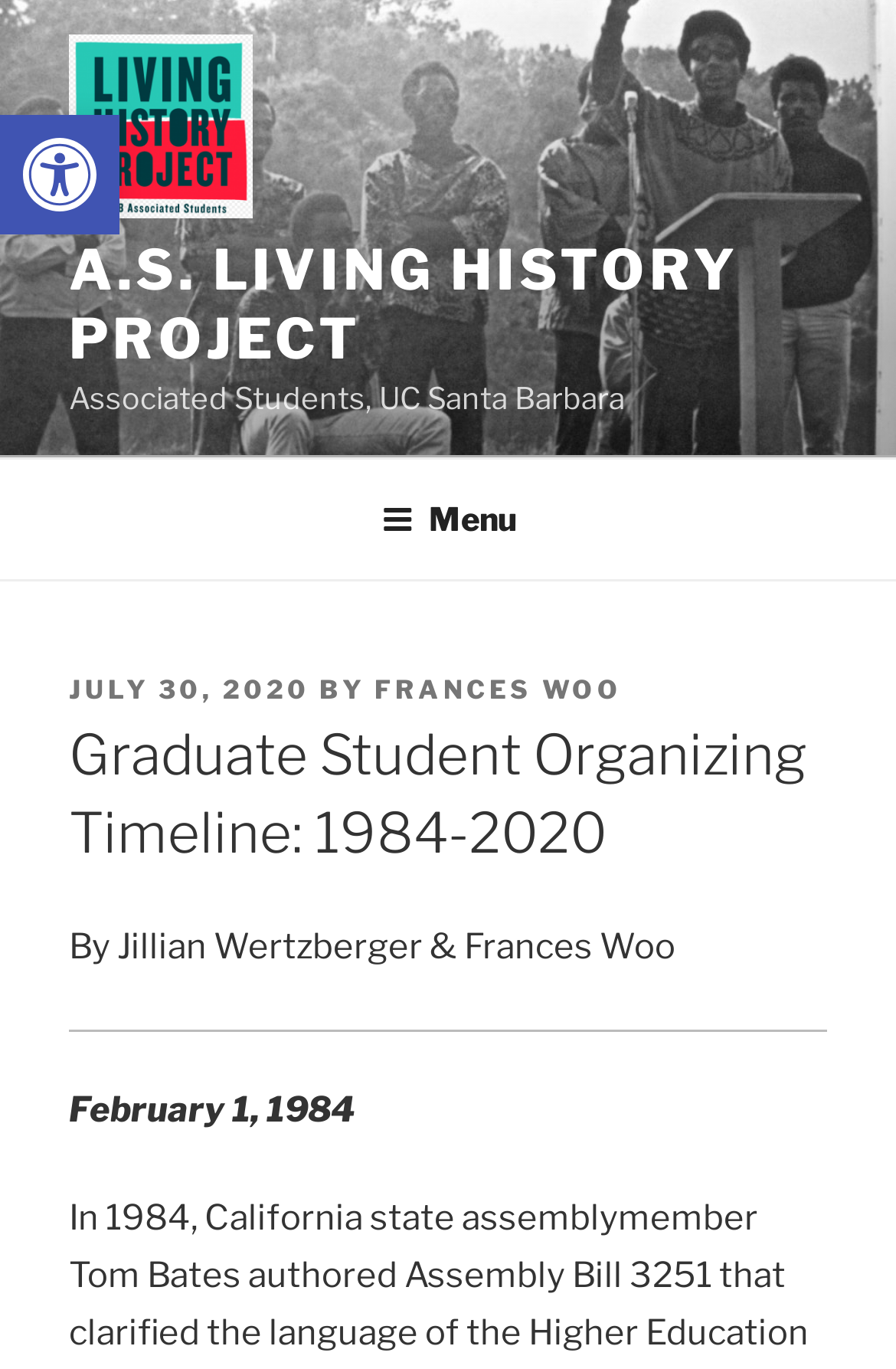Determine the bounding box of the UI component based on this description: "Frances Woo". The bounding box coordinates should be four float values between 0 and 1, i.e., [left, top, right, bottom].

[0.418, 0.492, 0.695, 0.515]